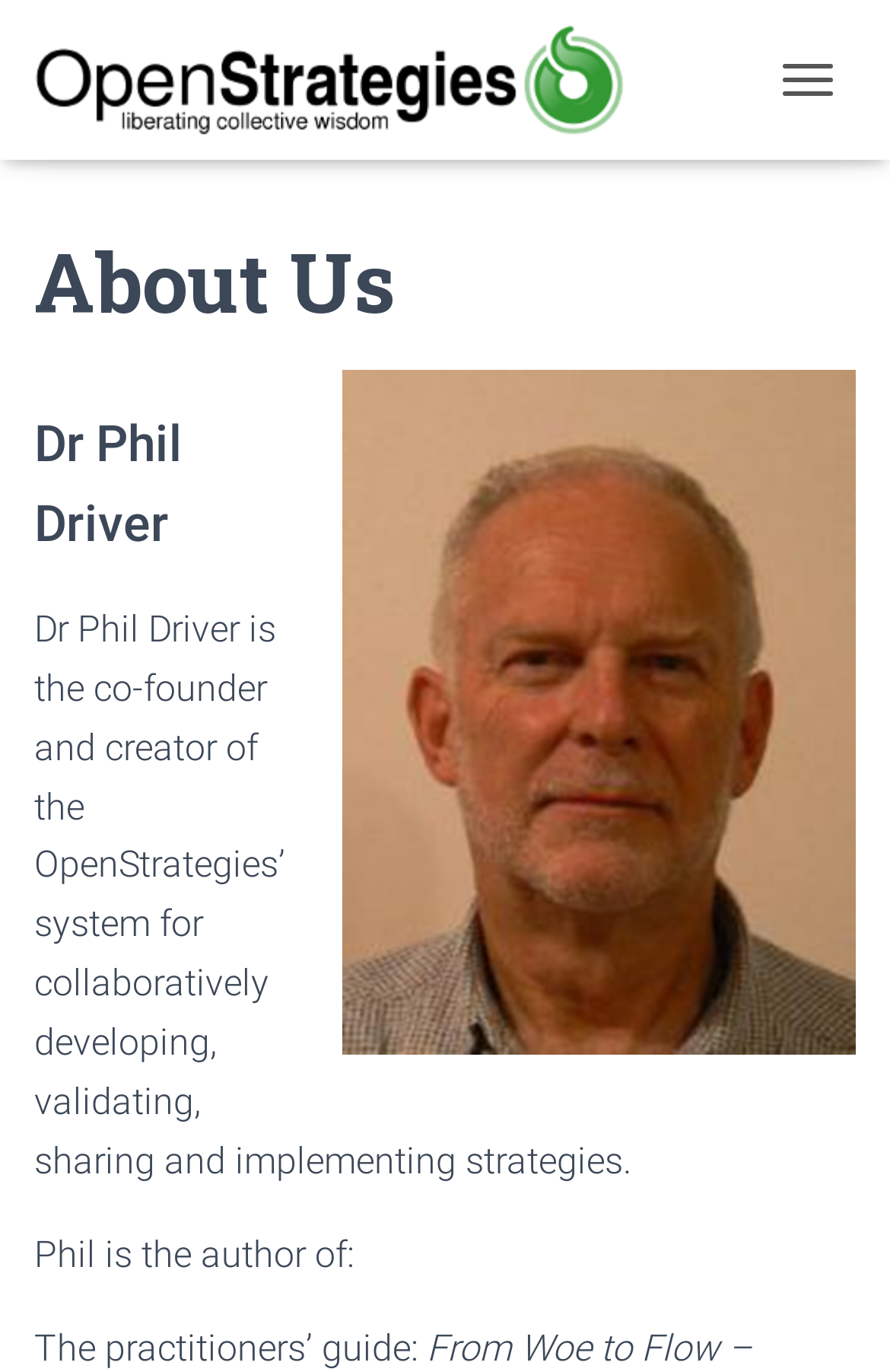Write a detailed summary of the webpage, including text, images, and layout.

The webpage is about OpenStrategies, with a logo of OpenStrategies Ltd at the top left corner. On the top right corner, there is a toggle navigation button. Below the logo, there is a heading "About Us" that spans across the page. 

Below the "About Us" heading, there is an image of Dr. Phil Driver, taking up most of the page width. Above the image, there is a heading "Dr Phil Driver" that aligns with the top of the image. 

To the left of the image, there is a paragraph of text describing Dr. Phil Driver as the co-founder and creator of the OpenStrategies system. The text also mentions that he is the author of a book, with the title "The practitioners’ guide:" mentioned below.